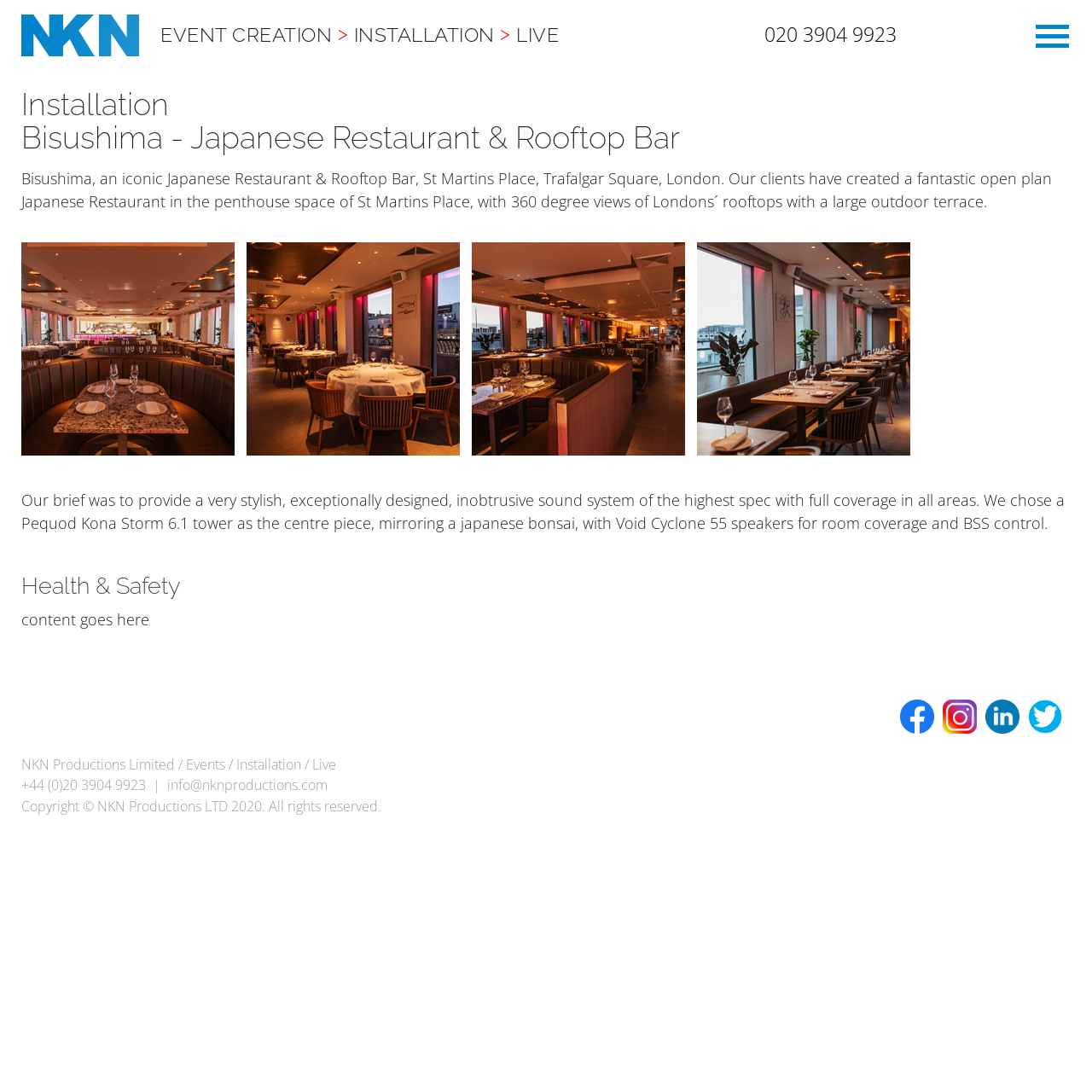Please provide the bounding box coordinates for the UI element as described: "info@nknproductions.com". The coordinates must be four floats between 0 and 1, represented as [left, top, right, bottom].

[0.153, 0.711, 0.3, 0.728]